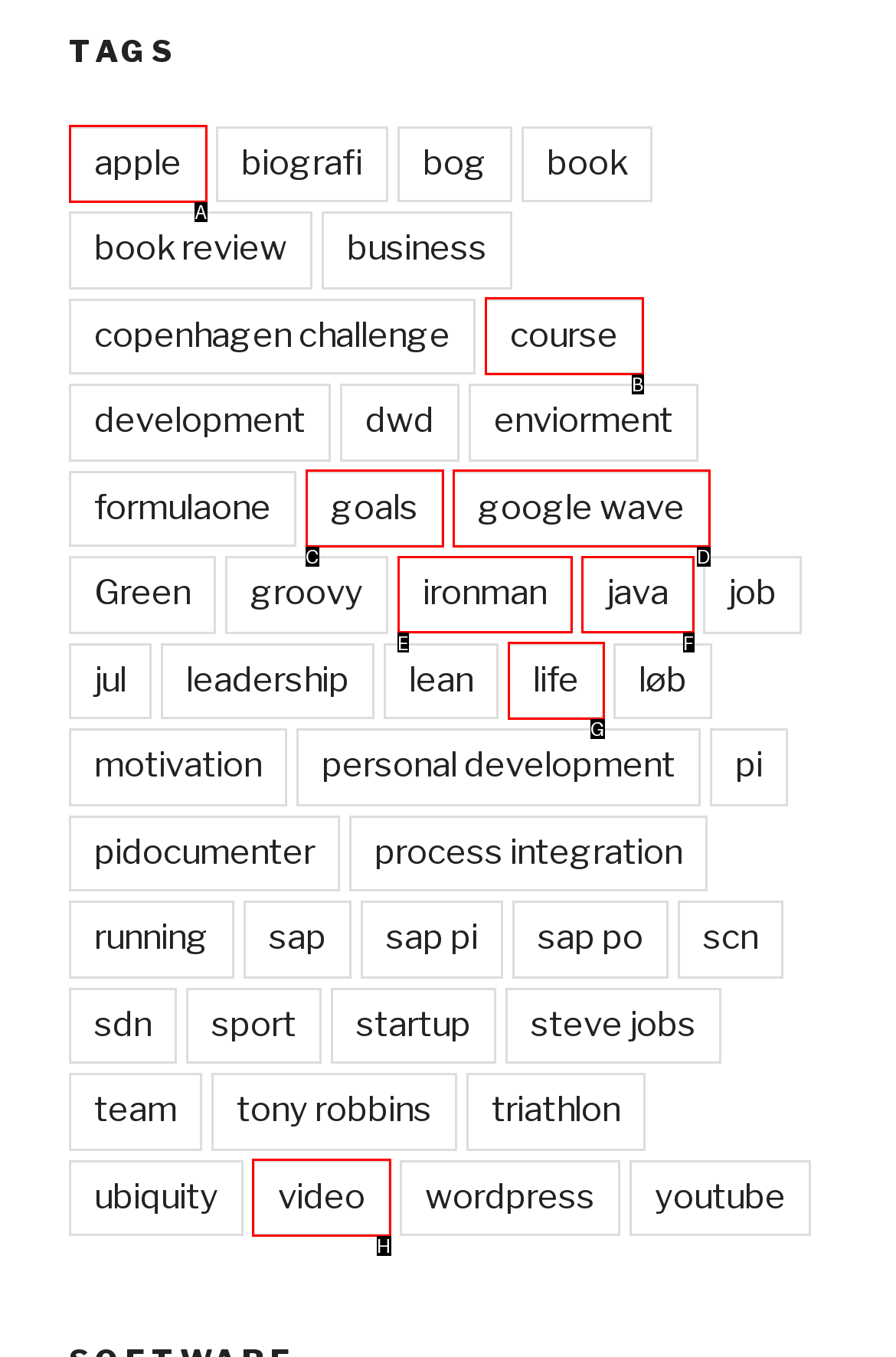Tell me which one HTML element I should click to complete the following task: Watch a 'video' Answer with the option's letter from the given choices directly.

H